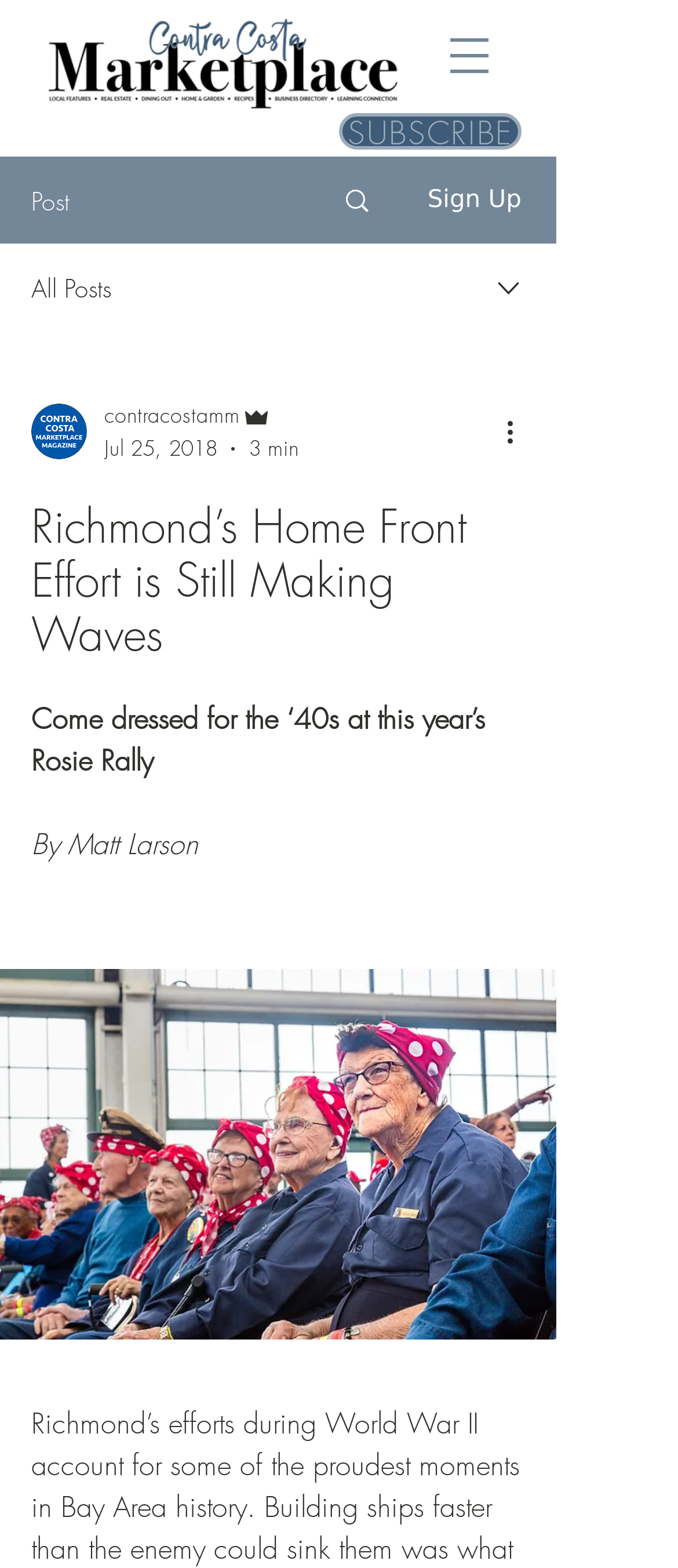Examine the image and give a thorough answer to the following question:
What is the date mentioned in the article?

I found the date mentioned in the article by looking at the text below the writer's picture, which says 'Jul 25, 2018'.